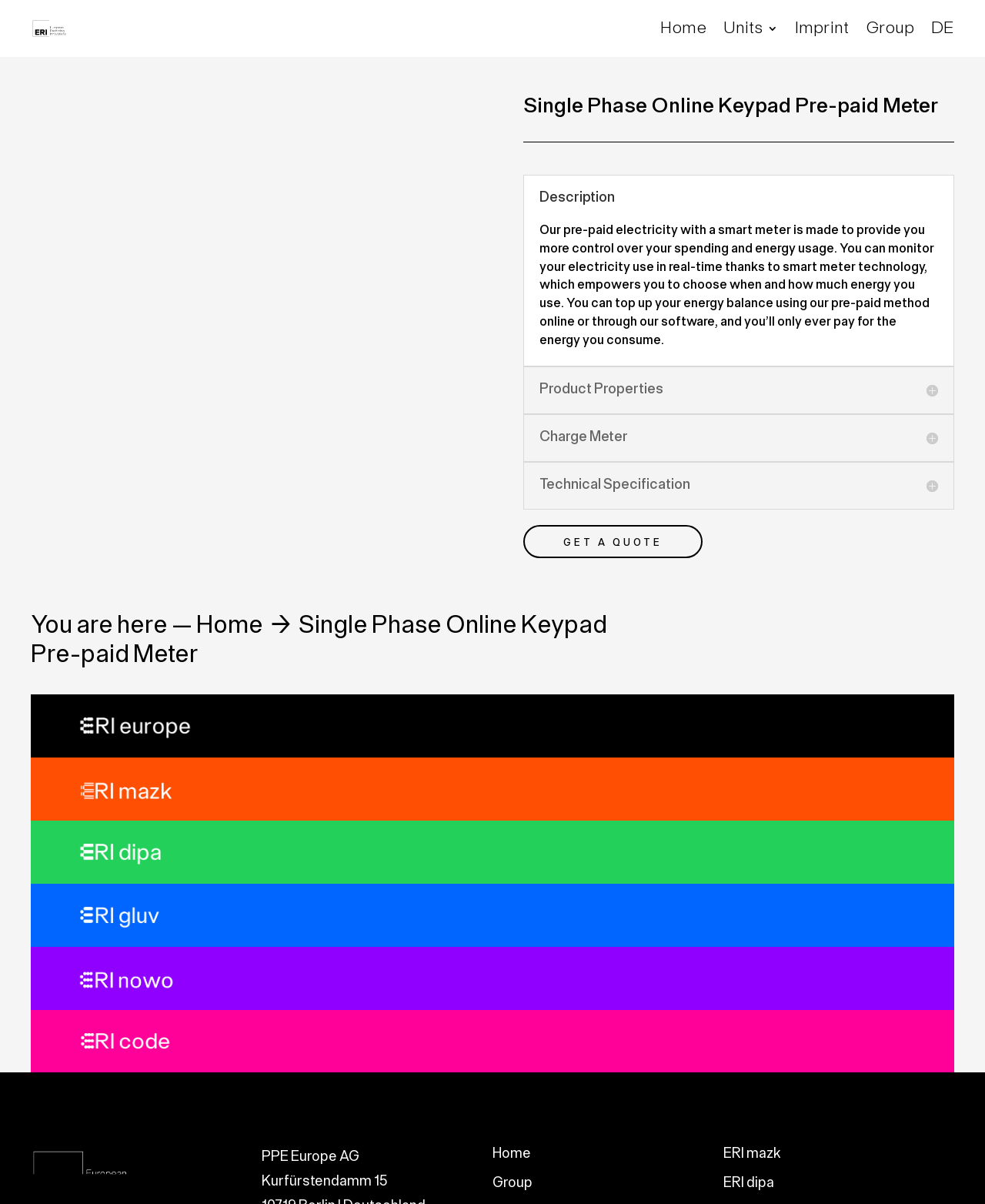Determine the coordinates of the bounding box for the clickable area needed to execute this instruction: "Search for products".

None